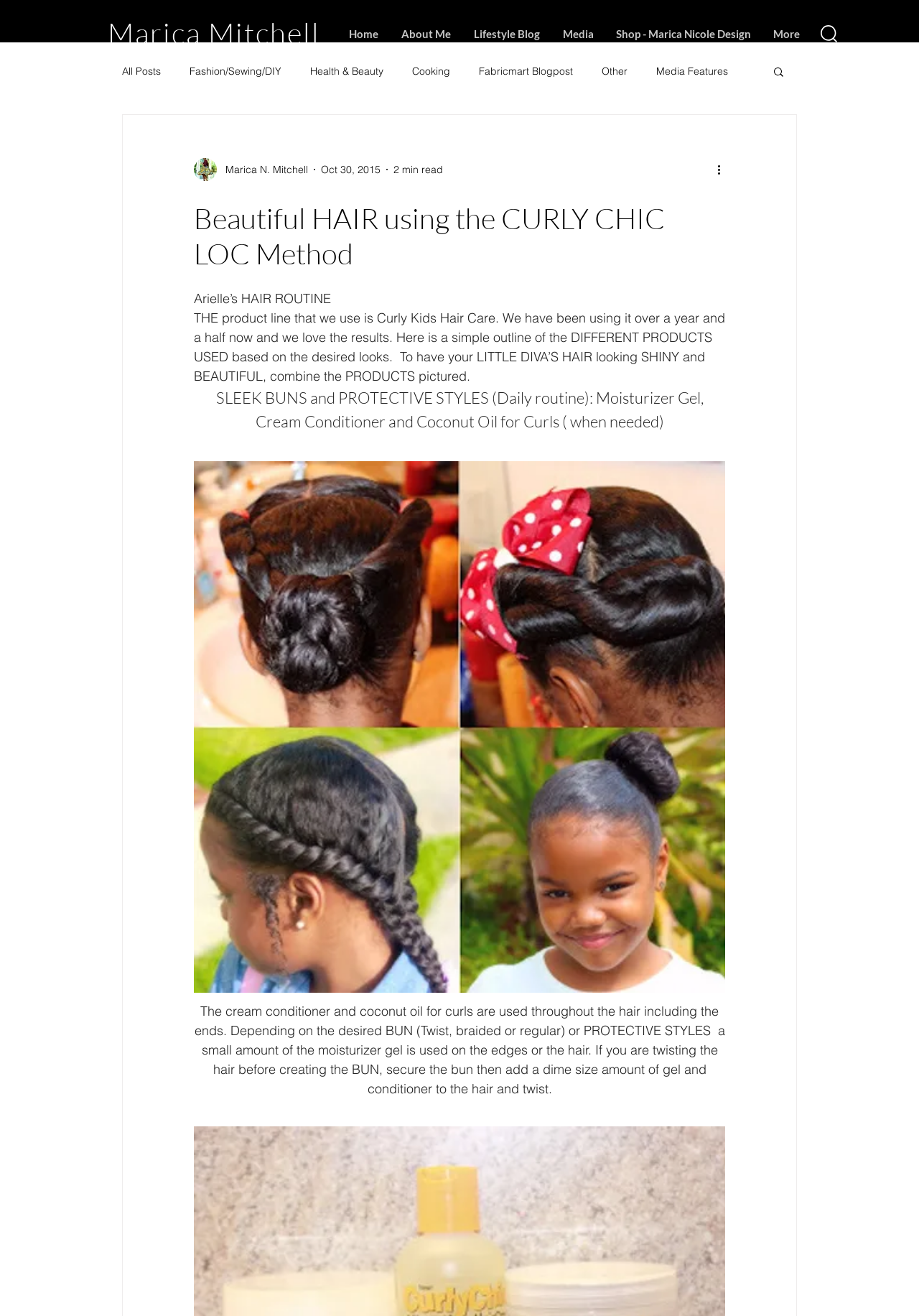Please identify the bounding box coordinates of the element's region that I should click in order to complete the following instruction: "Search for something". The bounding box coordinates consist of four float numbers between 0 and 1, i.e., [left, top, right, bottom].

[0.893, 0.019, 0.911, 0.032]